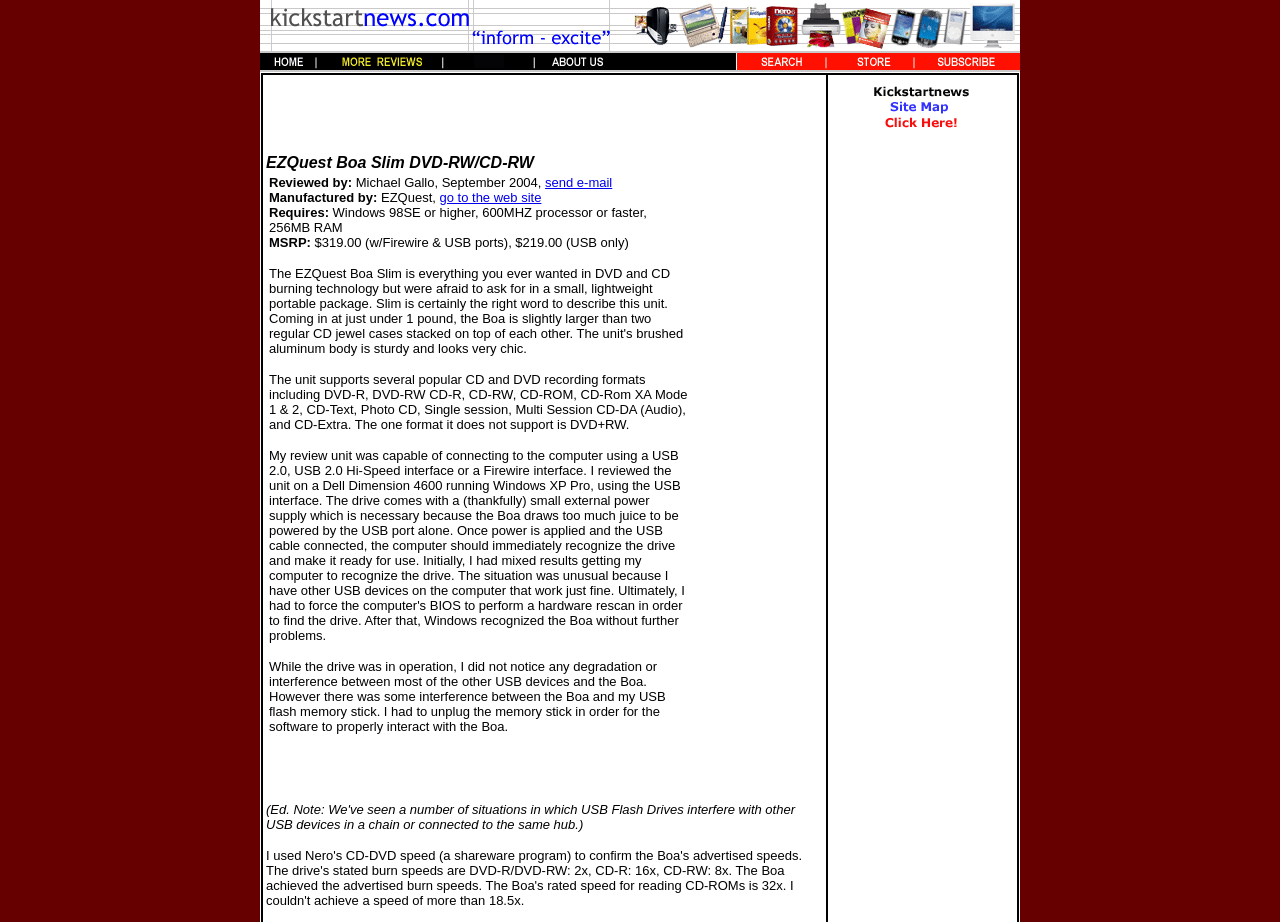What is the price of the EZQuest Boa Slim with Firewire and USB ports?
Please elaborate on the answer to the question with detailed information.

The review mentions that the MSRP of the EZQuest Boa Slim is '$319.00 (w/Firewire & USB ports)' and '$219.00 (USB only)', indicating the price difference between the two configurations.